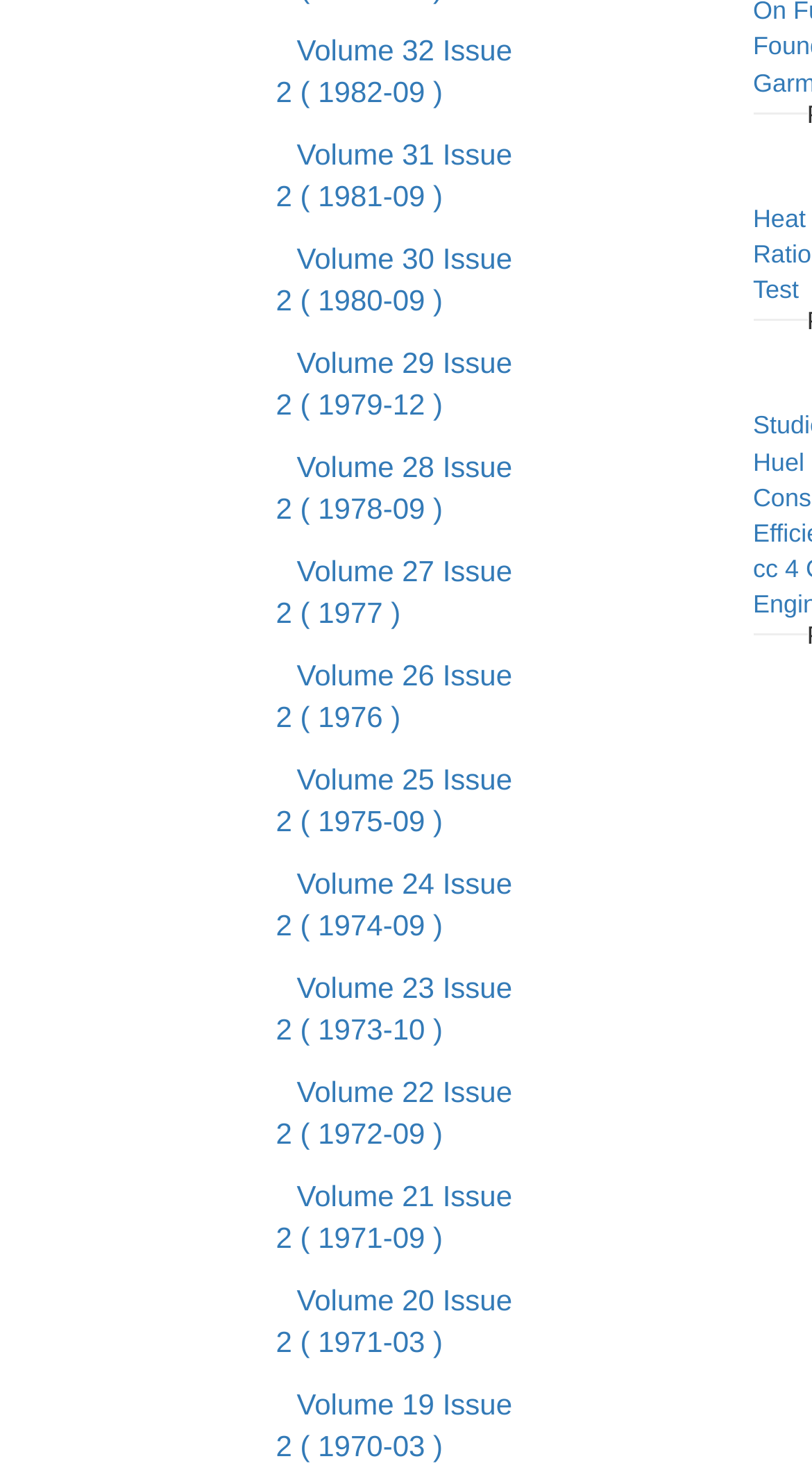Based on what you see in the screenshot, provide a thorough answer to this question: What is the format of each issue description?

I analyzed the links and found that each issue description follows a consistent format, which is 'Volume Issue (Year-Month)', where 'Volume' and 'Issue' are numerical values, and 'Year-Month' represents the release date.